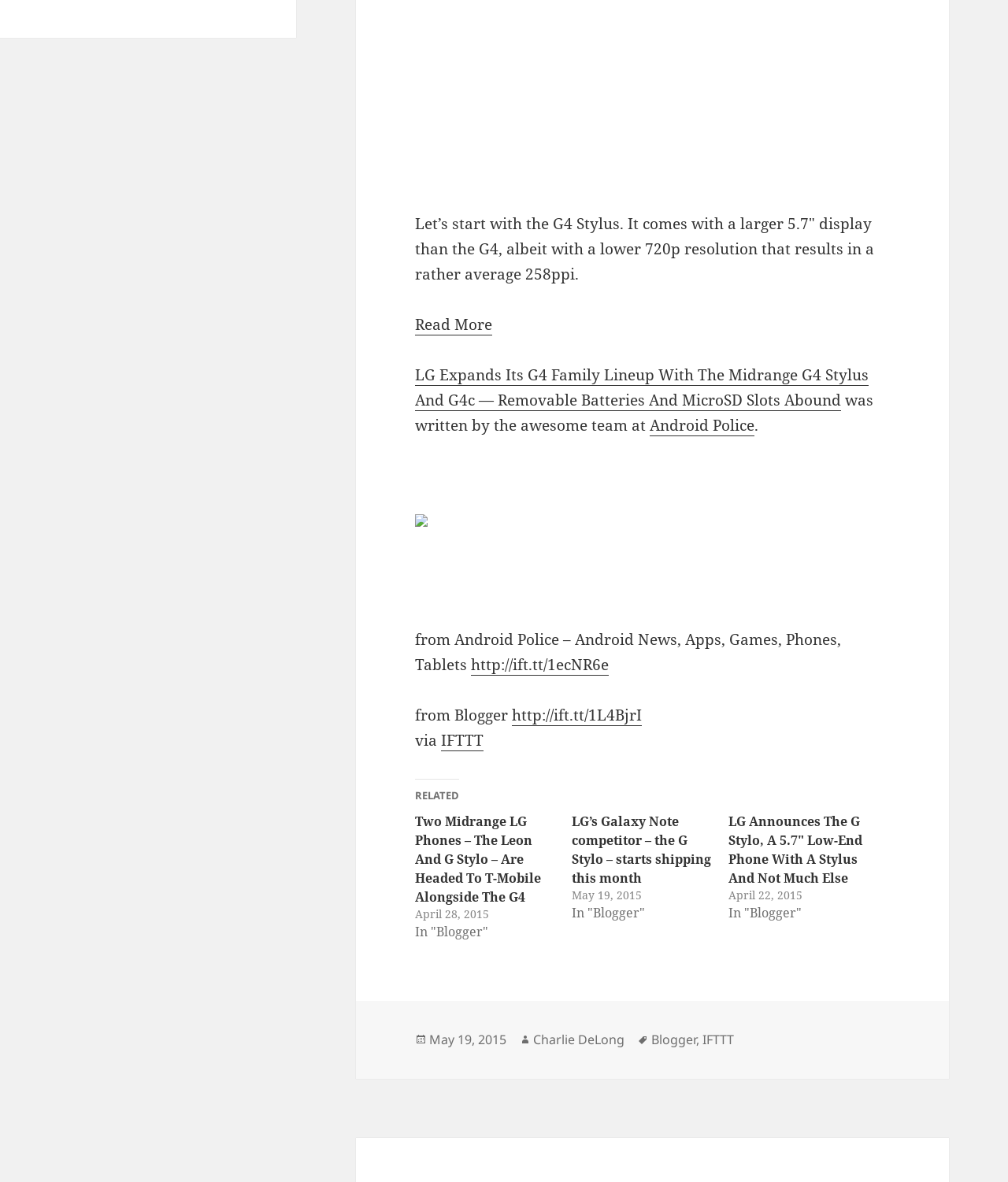Please find the bounding box coordinates of the element's region to be clicked to carry out this instruction: "View post details".

[0.426, 0.84, 0.502, 0.856]